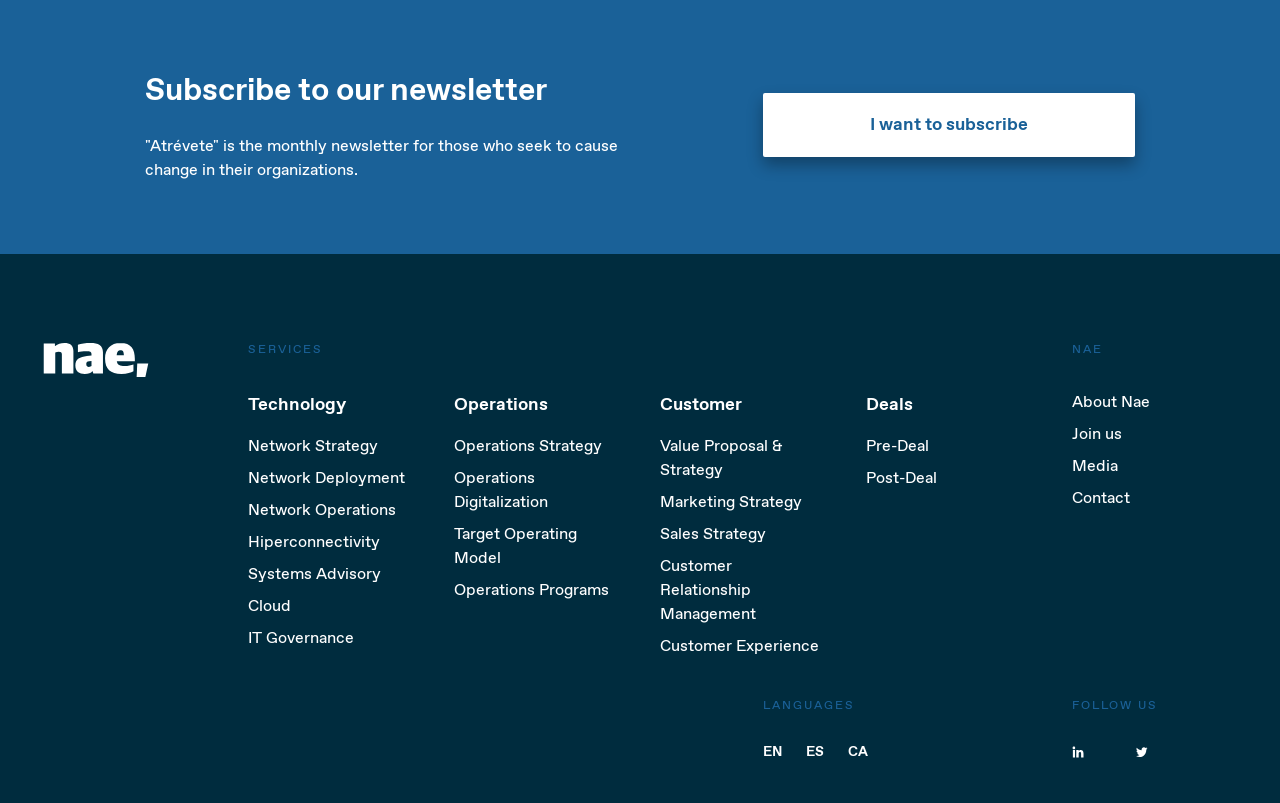Using the elements shown in the image, answer the question comprehensively: What social media platforms are available?

There are two link elements under the heading 'FOLLOW US', each representing a different social media platform. These platforms are LinkedIn and Twitter, as indicated by the image elements with no OCR text.